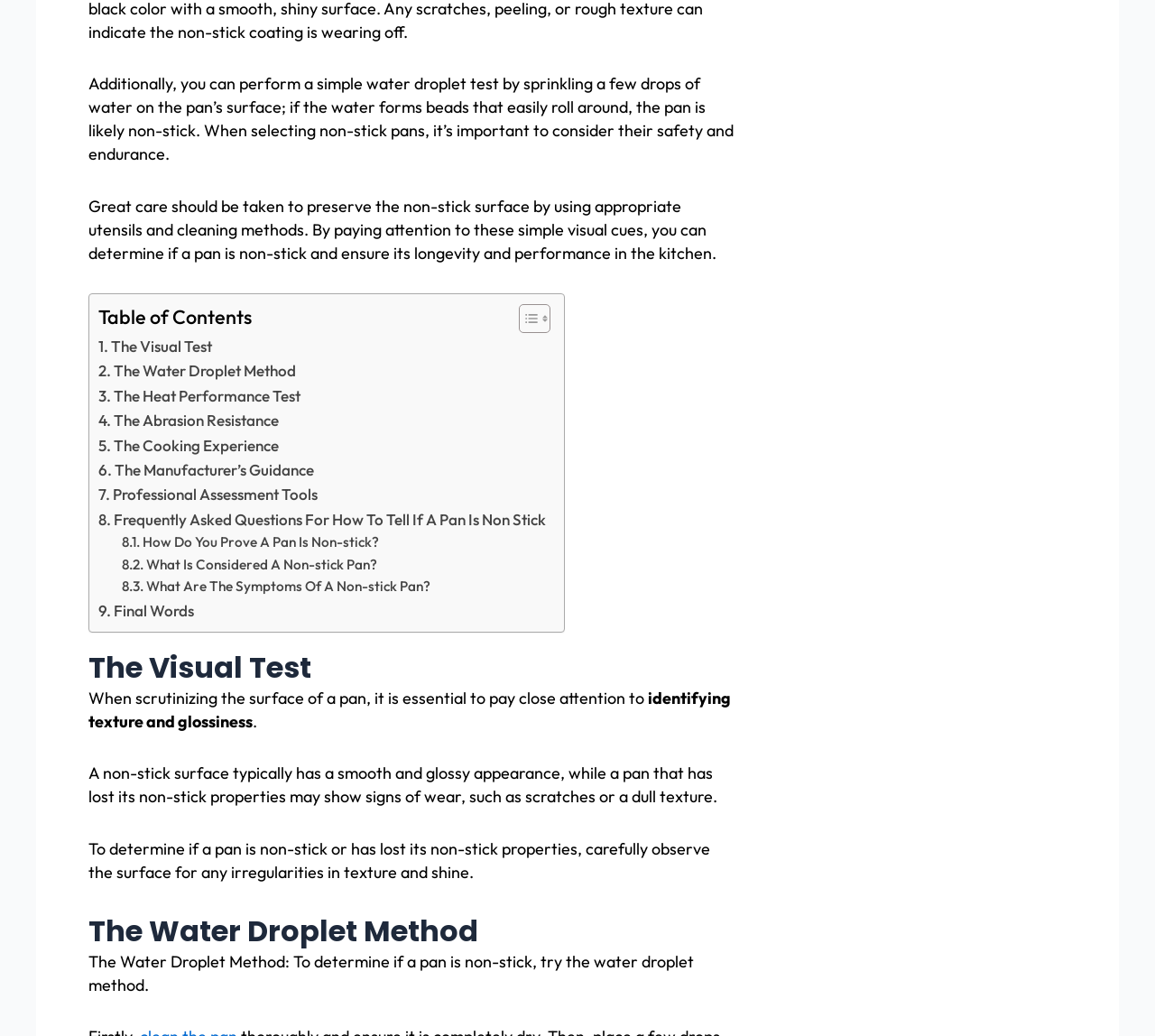Predict the bounding box coordinates of the UI element that matches this description: "Final Words". The coordinates should be in the format [left, top, right, bottom] with each value between 0 and 1.

[0.085, 0.577, 0.168, 0.601]